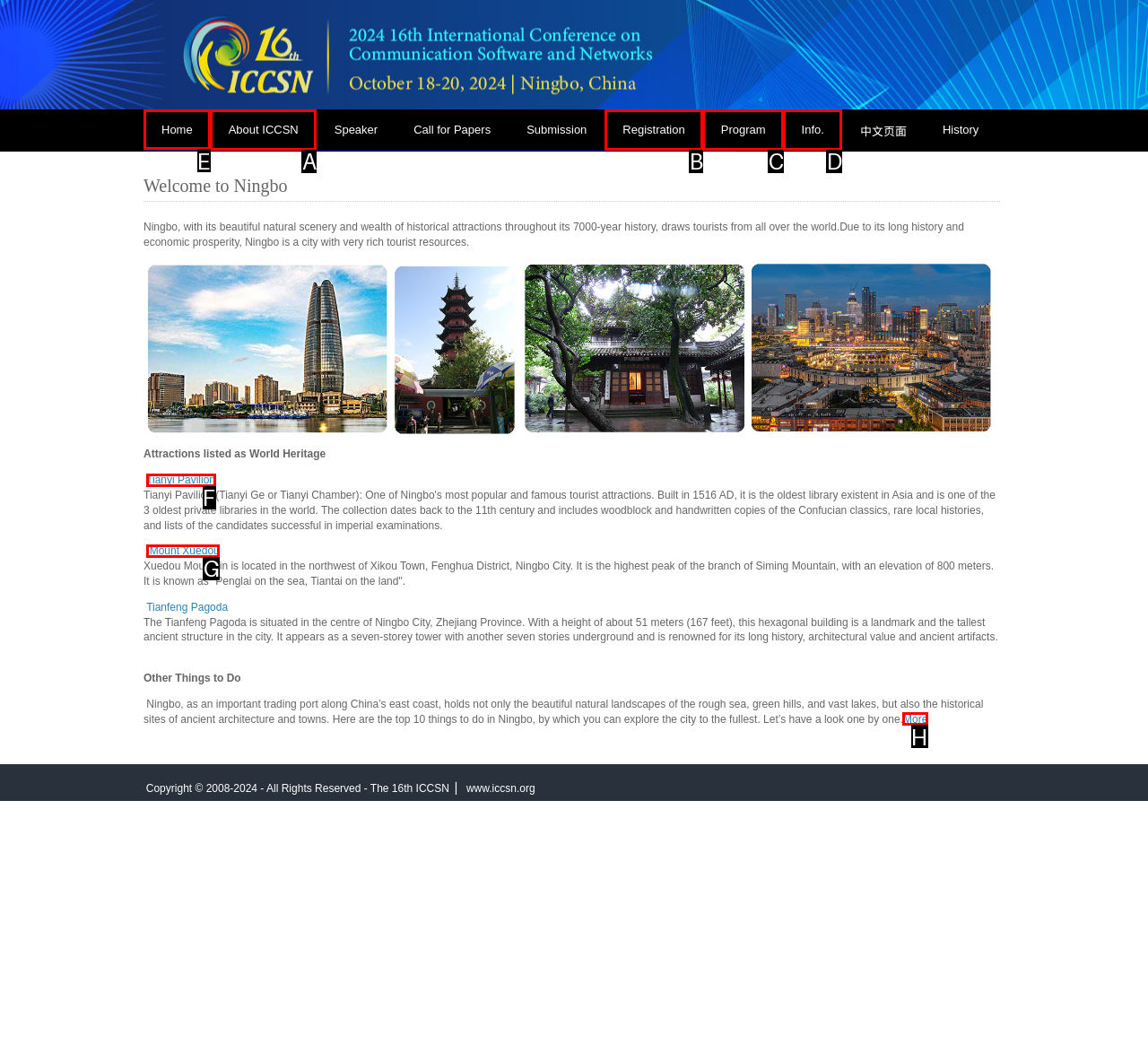Identify the letter of the UI element needed to carry out the task: Click on the Home link
Reply with the letter of the chosen option.

E